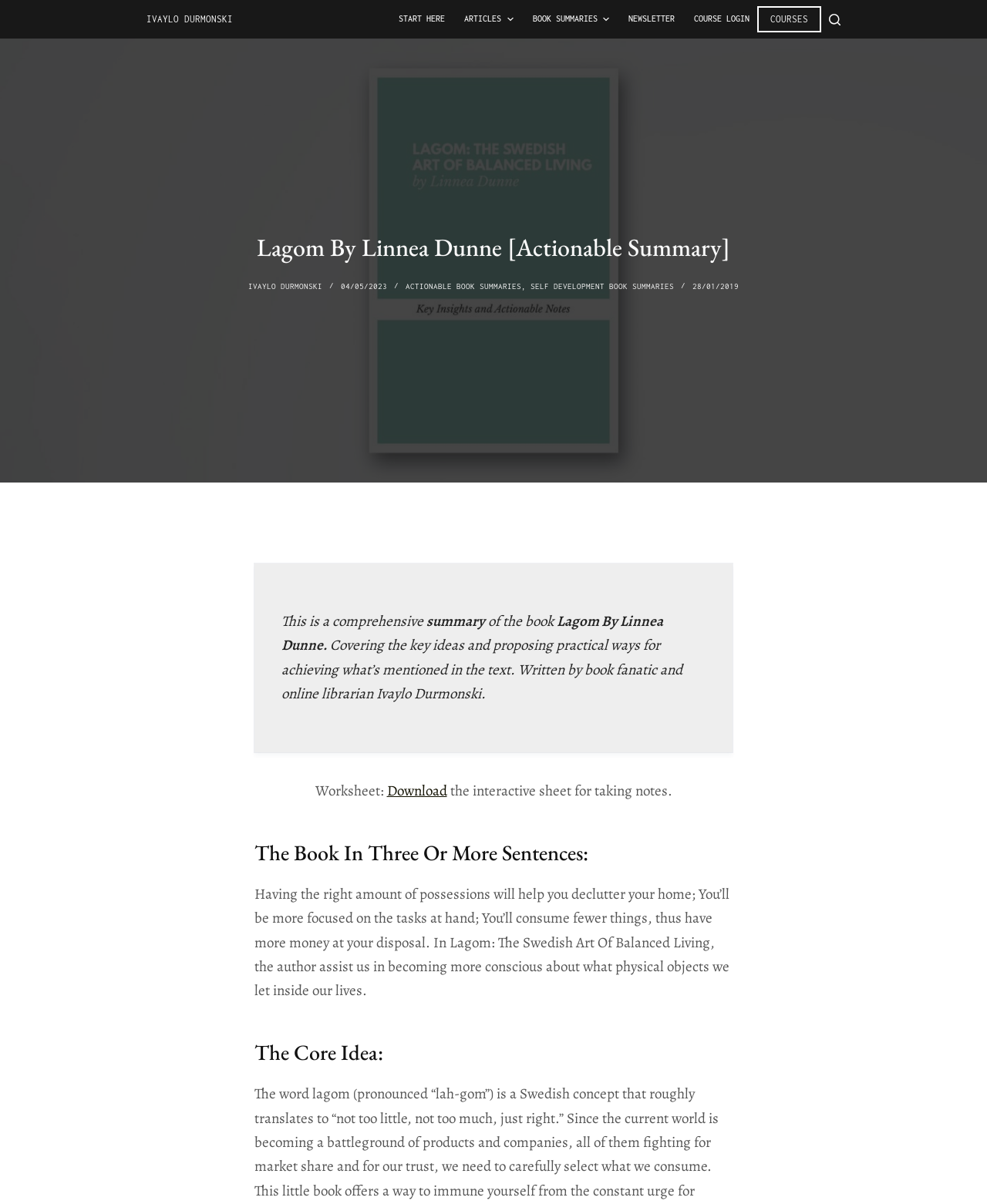Find the bounding box coordinates of the clickable area that will achieve the following instruction: "Click on the 'START HERE' menu item".

[0.404, 0.0, 0.461, 0.032]